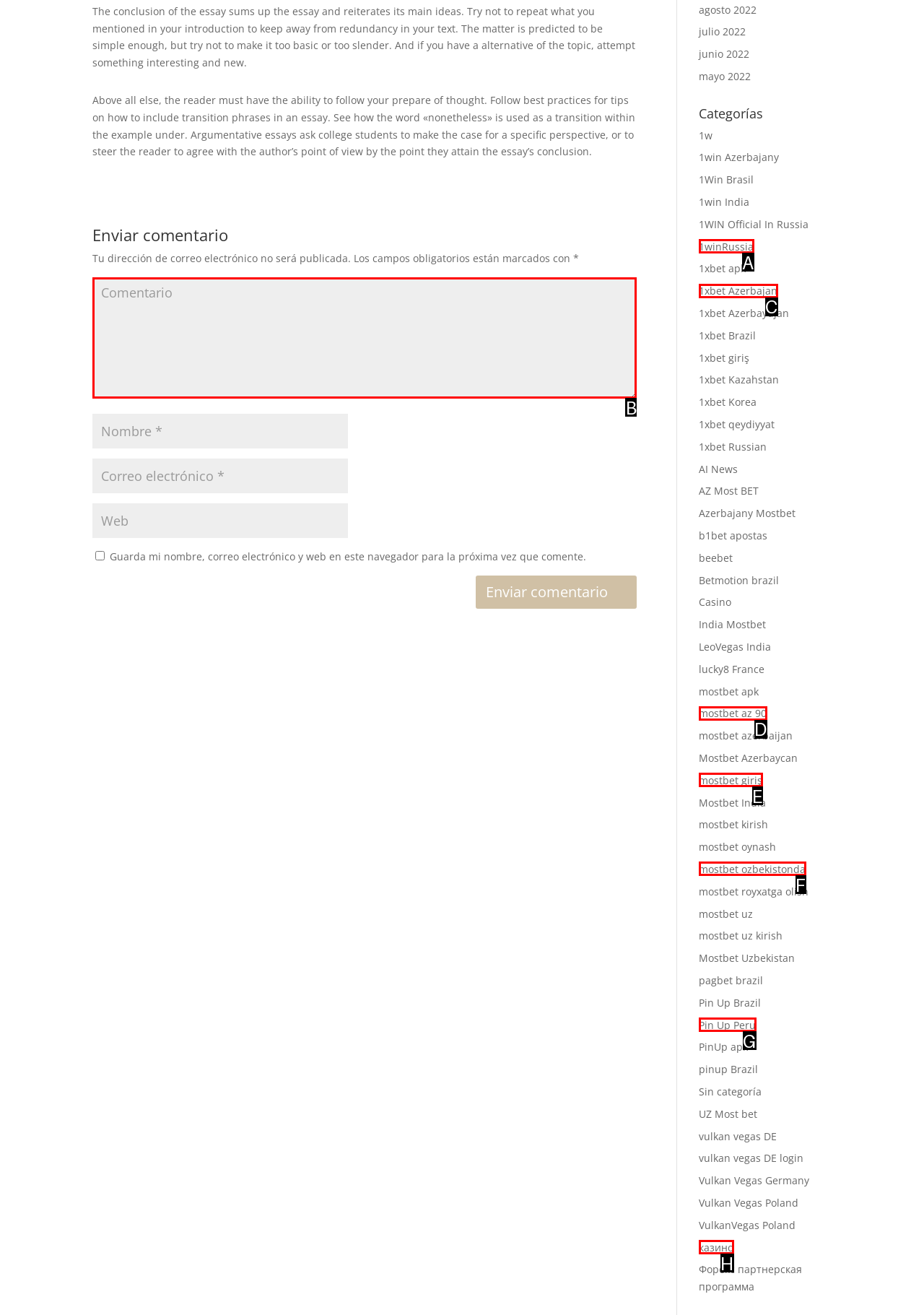Indicate which lettered UI element to click to fulfill the following task: Enter a comment
Provide the letter of the correct option.

B